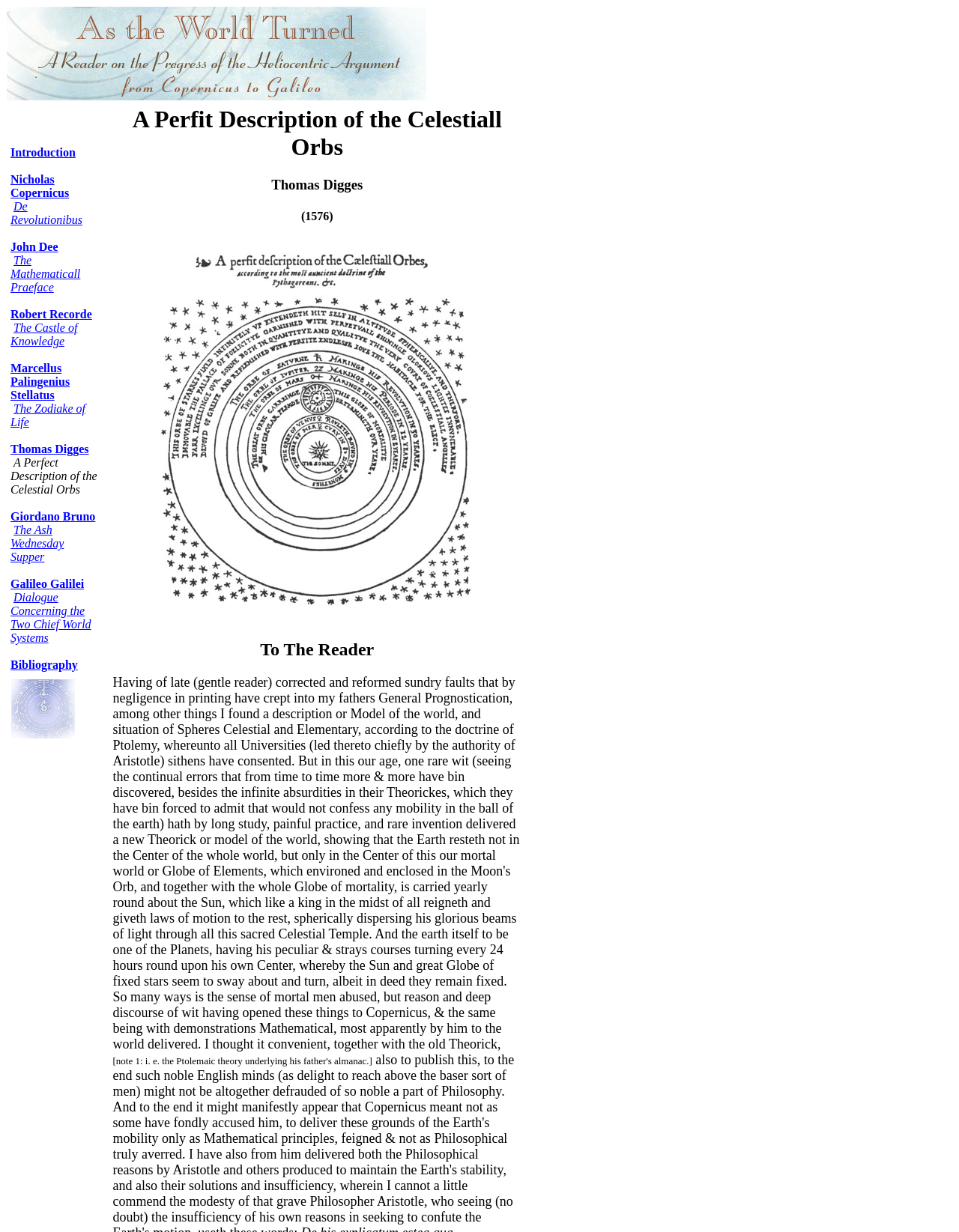What is the last link on the webpage?
Use the image to answer the question with a single word or phrase.

Bibliography